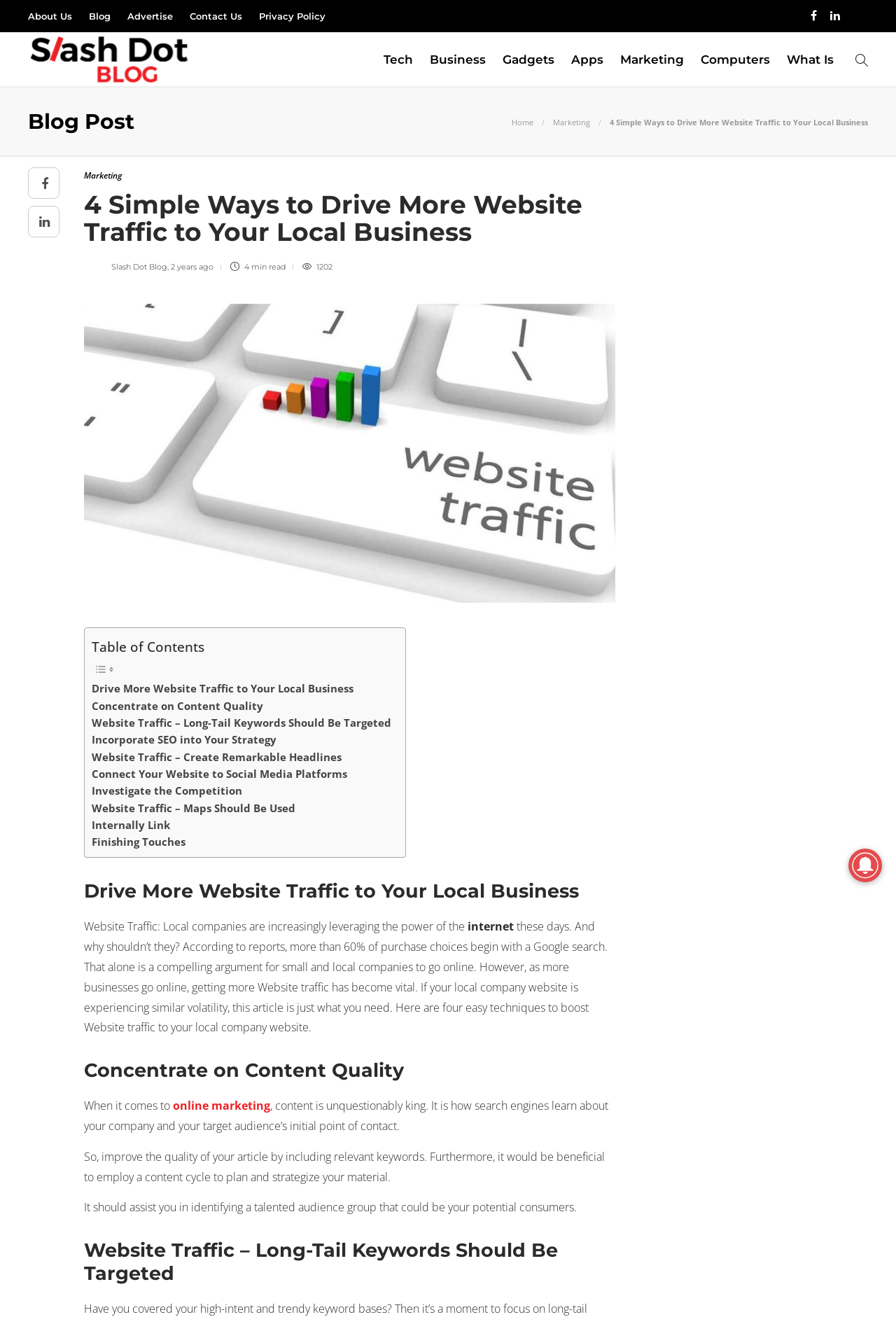What is the purpose of using long-tail keywords?
Please respond to the question with a detailed and well-explained answer.

The blog post suggests using long-tail keywords to target a talented audience group that could be potential consumers, as mentioned in the section 'Website Traffic – Long-Tail Keywords Should Be Targeted'.